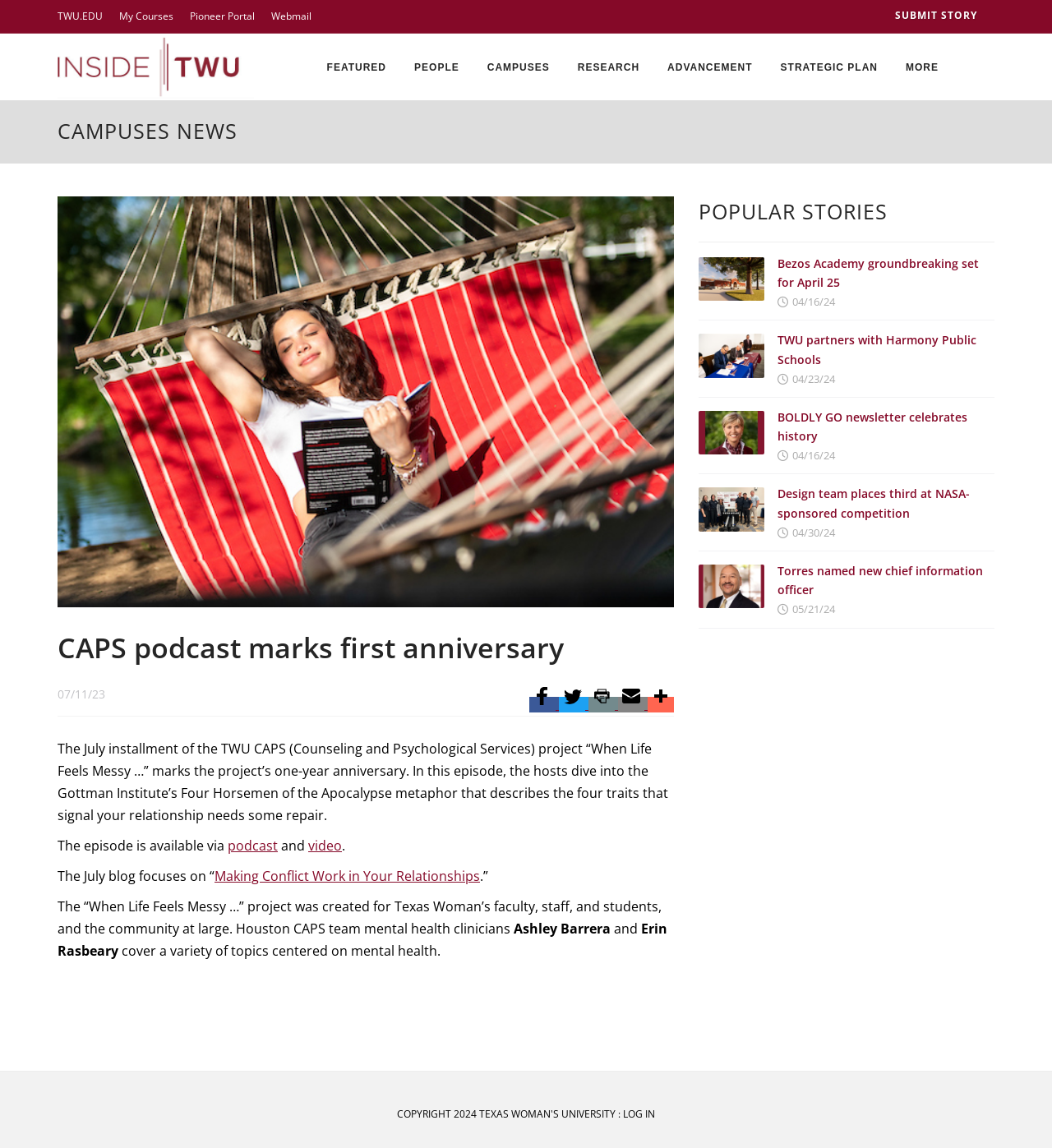Provide a one-word or short-phrase answer to the question:
What is the topic of the July blog?

Making Conflict Work in Your Relationships